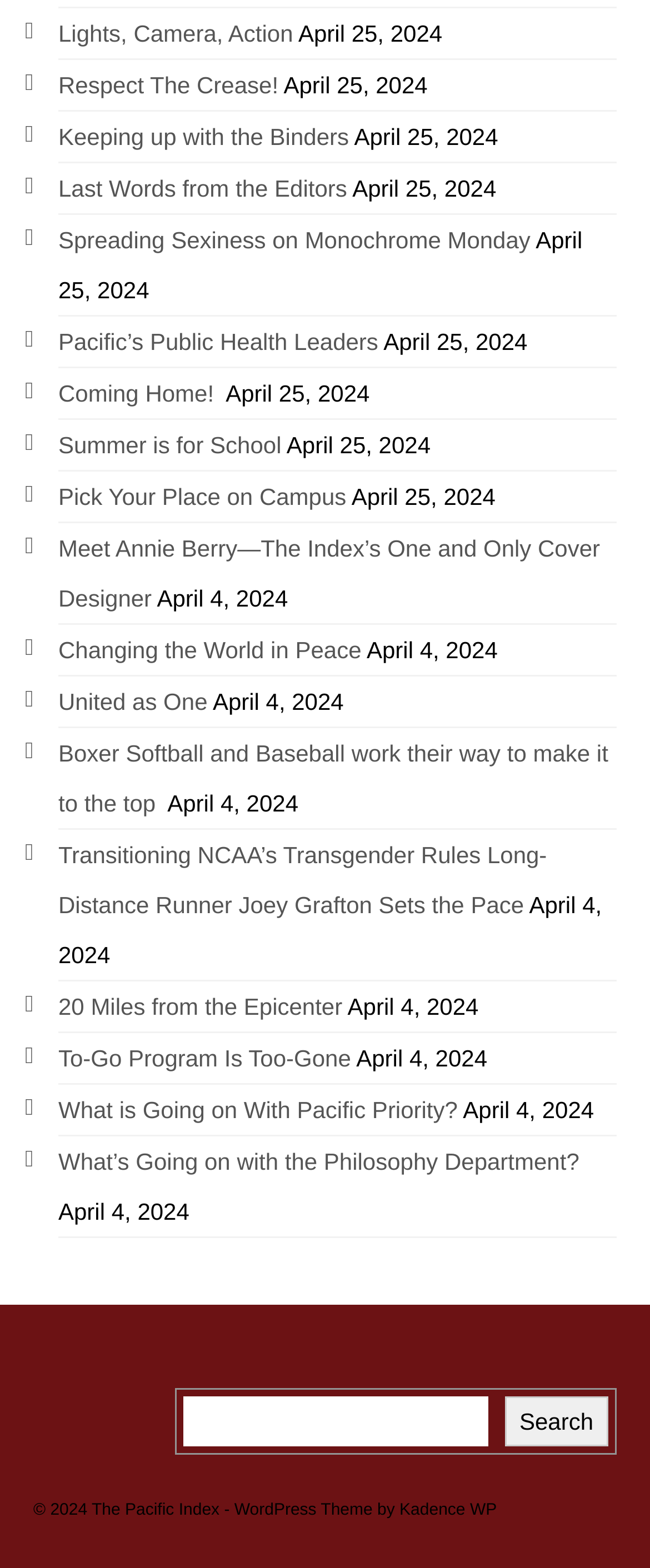Answer the question briefly using a single word or phrase: 
Is there a search function on the webpage?

Yes